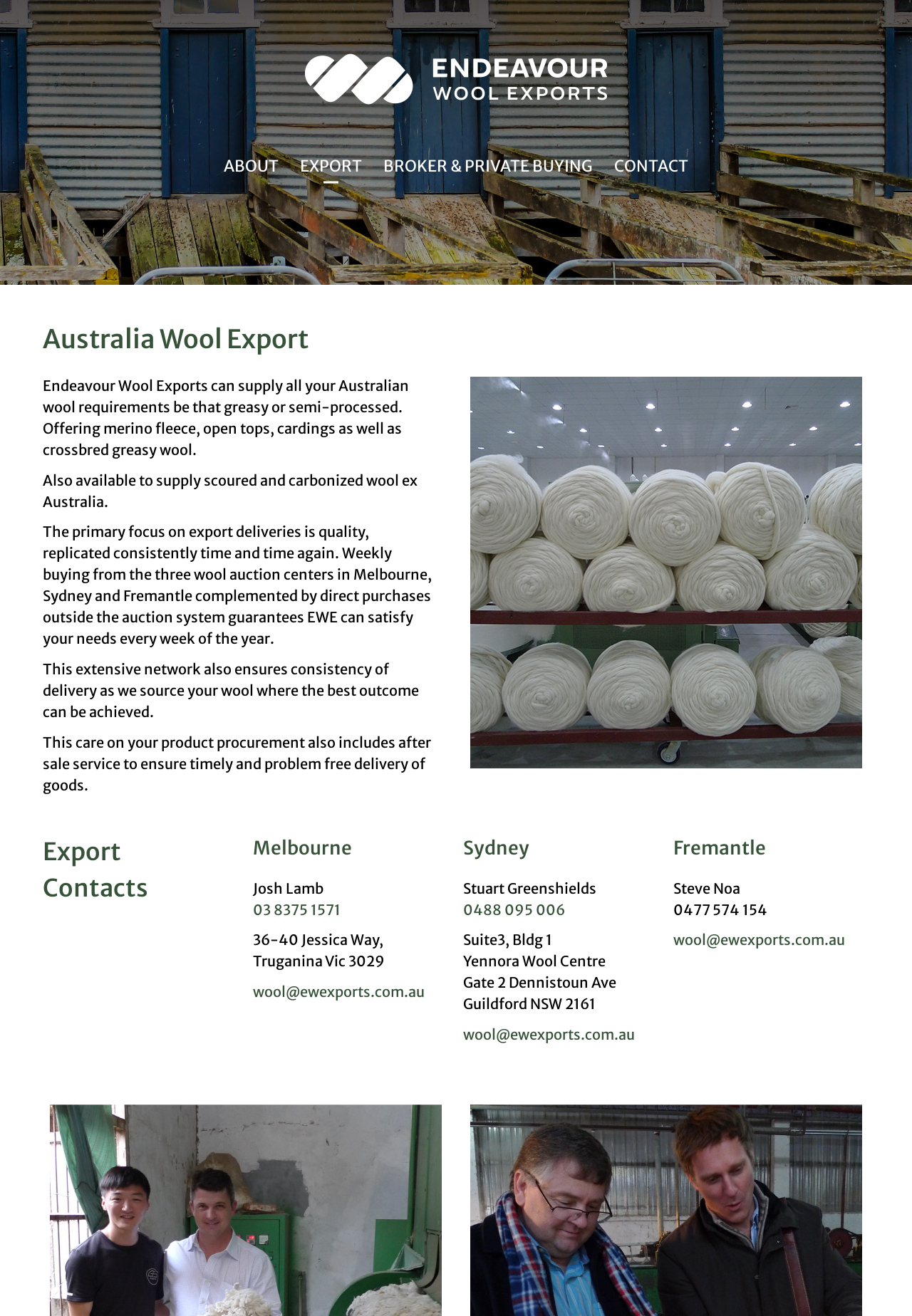Identify the bounding box of the HTML element described as: "0488 095 006".

[0.508, 0.684, 0.62, 0.698]